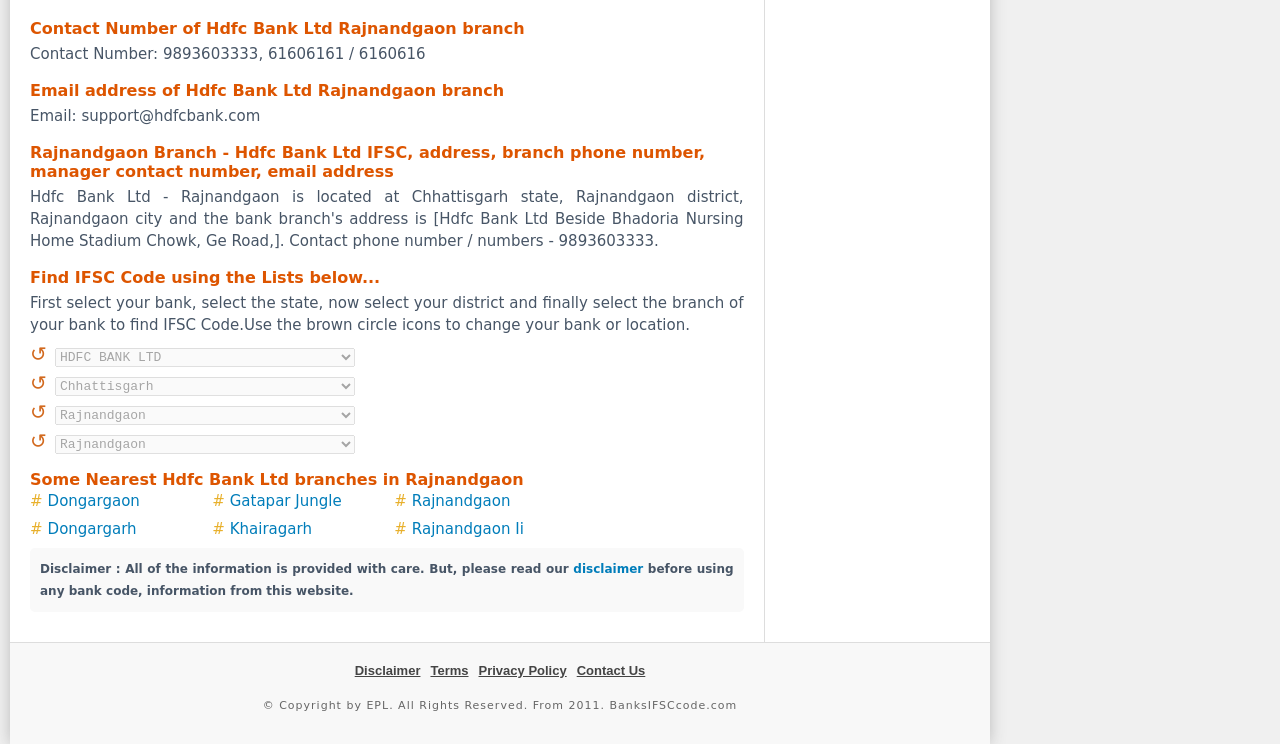Mark the bounding box of the element that matches the following description: "disclaimer".

[0.448, 0.755, 0.502, 0.774]